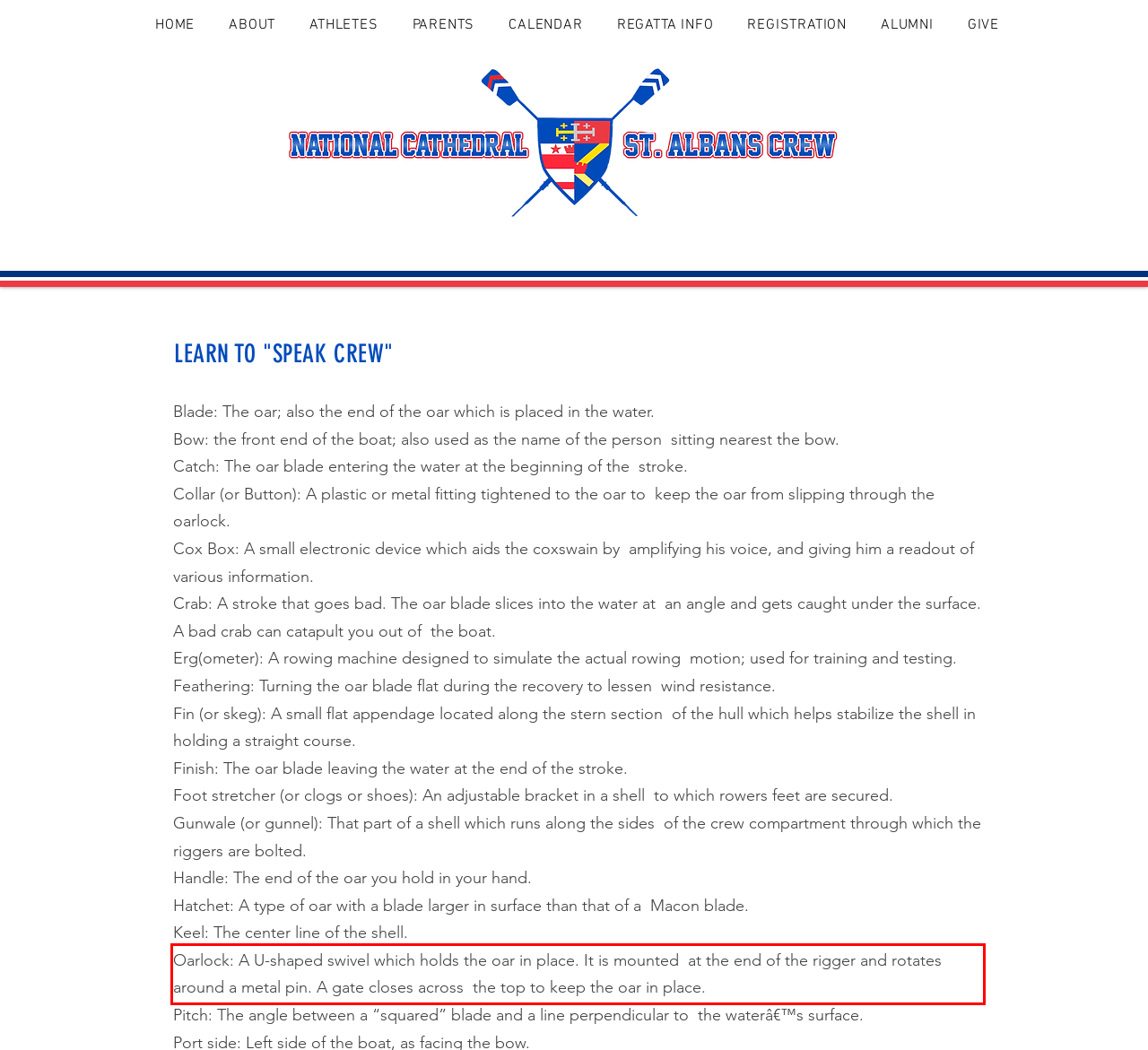Given the screenshot of the webpage, identify the red bounding box, and recognize the text content inside that red bounding box.

Oarlock: A U-shaped swivel which holds the oar in place. It is mounted at the end of the rigger and rotates around a metal pin. A gate closes across the top to keep the oar in place.